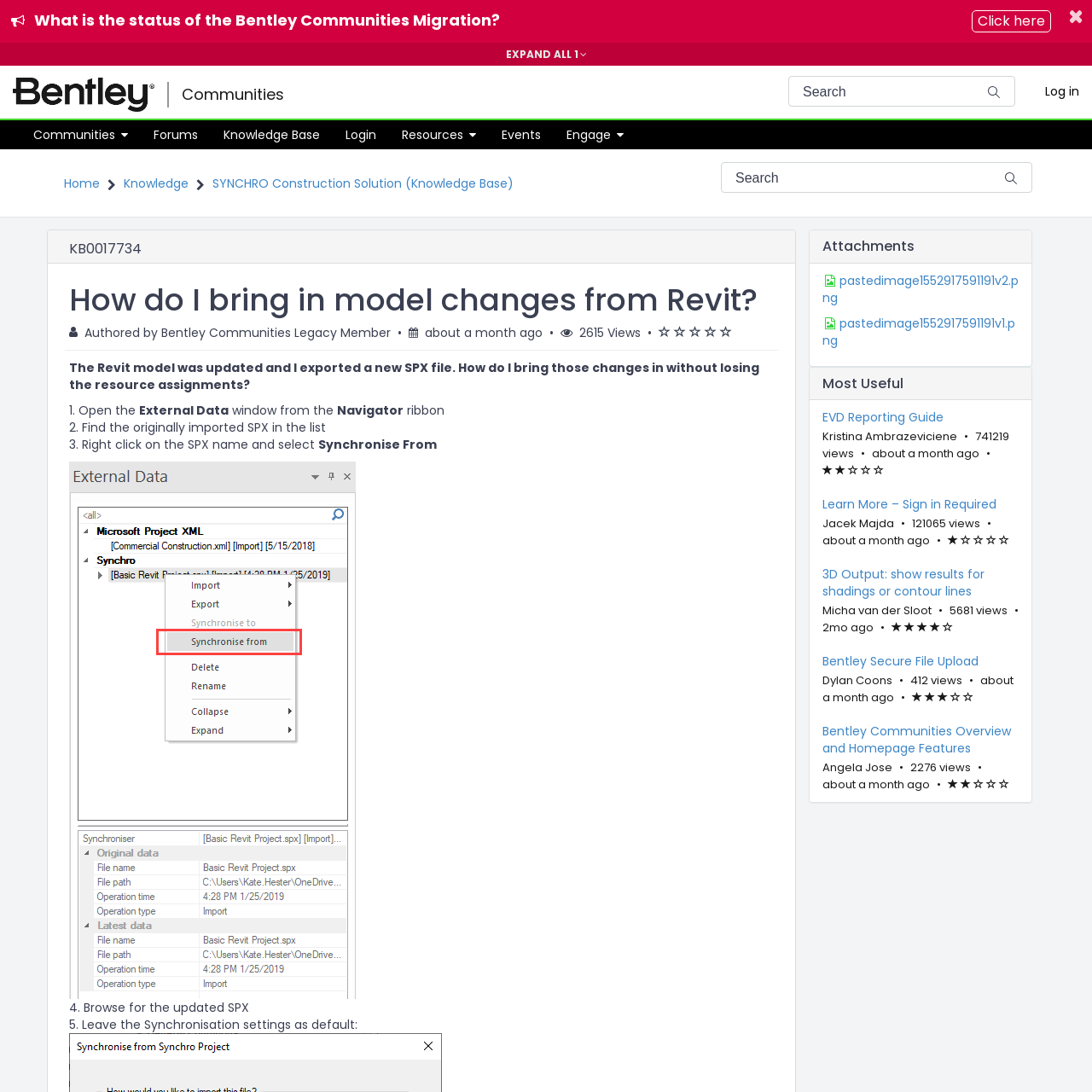Locate the bounding box coordinates of the clickable area to execute the instruction: "Go to homepage". Provide the coordinates as four float numbers between 0 and 1, represented as [left, top, right, bottom].

[0.0, 0.067, 0.153, 0.106]